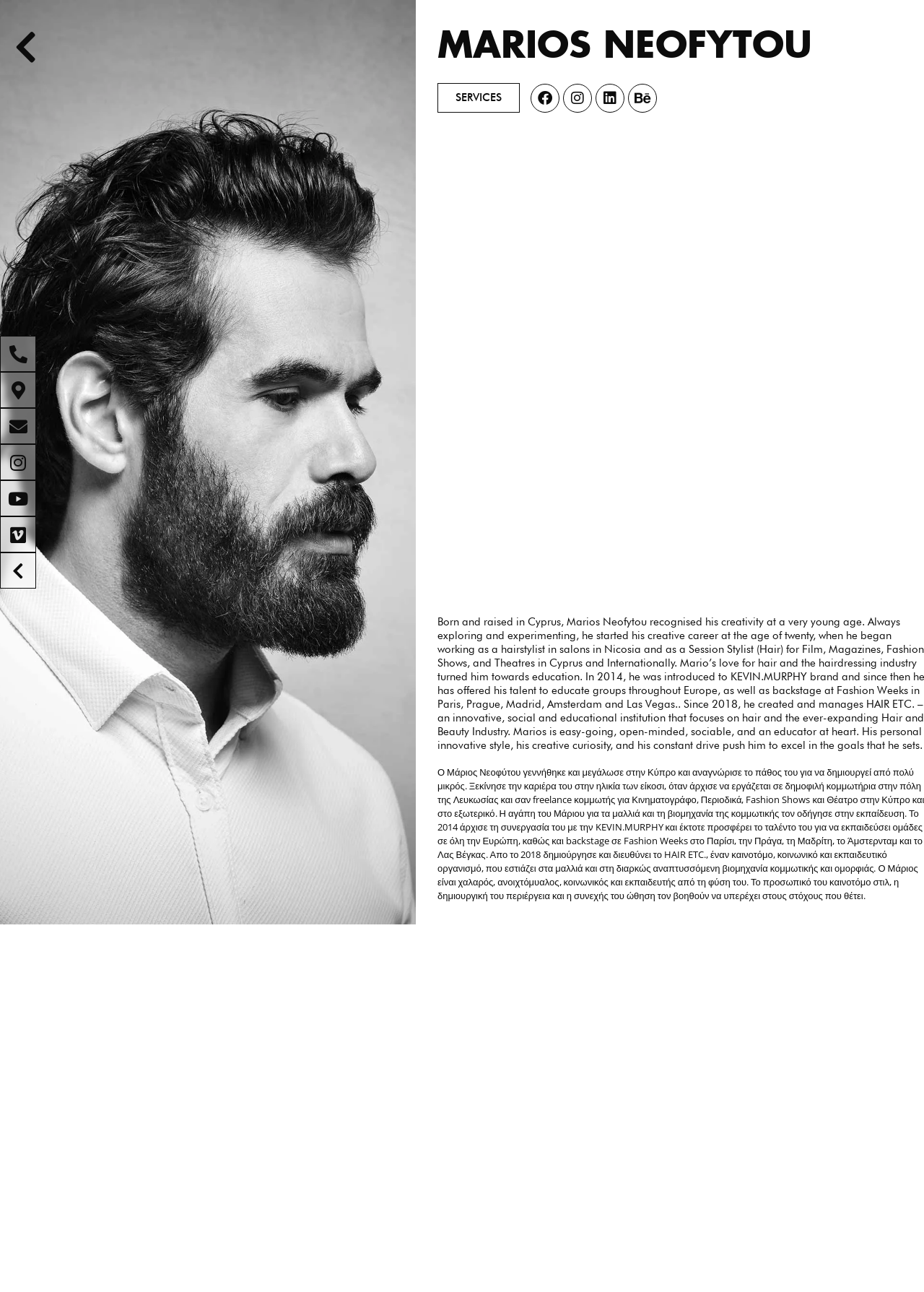Locate the bounding box coordinates of the clickable area to execute the instruction: "Call the studio". Provide the coordinates as four float numbers between 0 and 1, represented as [left, top, right, bottom].

[0.0, 0.26, 0.039, 0.288]